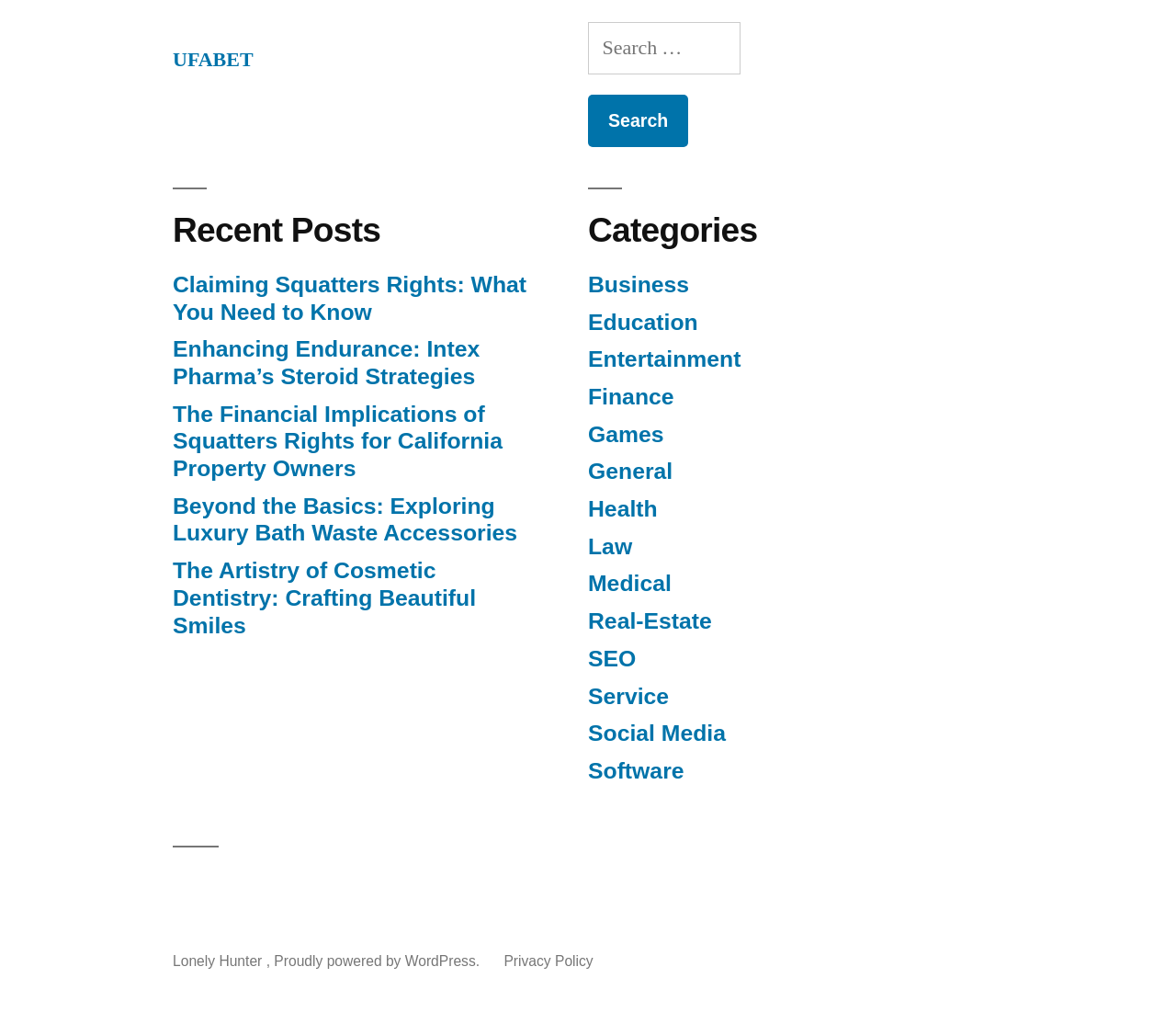Find the bounding box coordinates for the area that should be clicked to accomplish the instruction: "Search for something".

[0.5, 0.021, 0.63, 0.072]